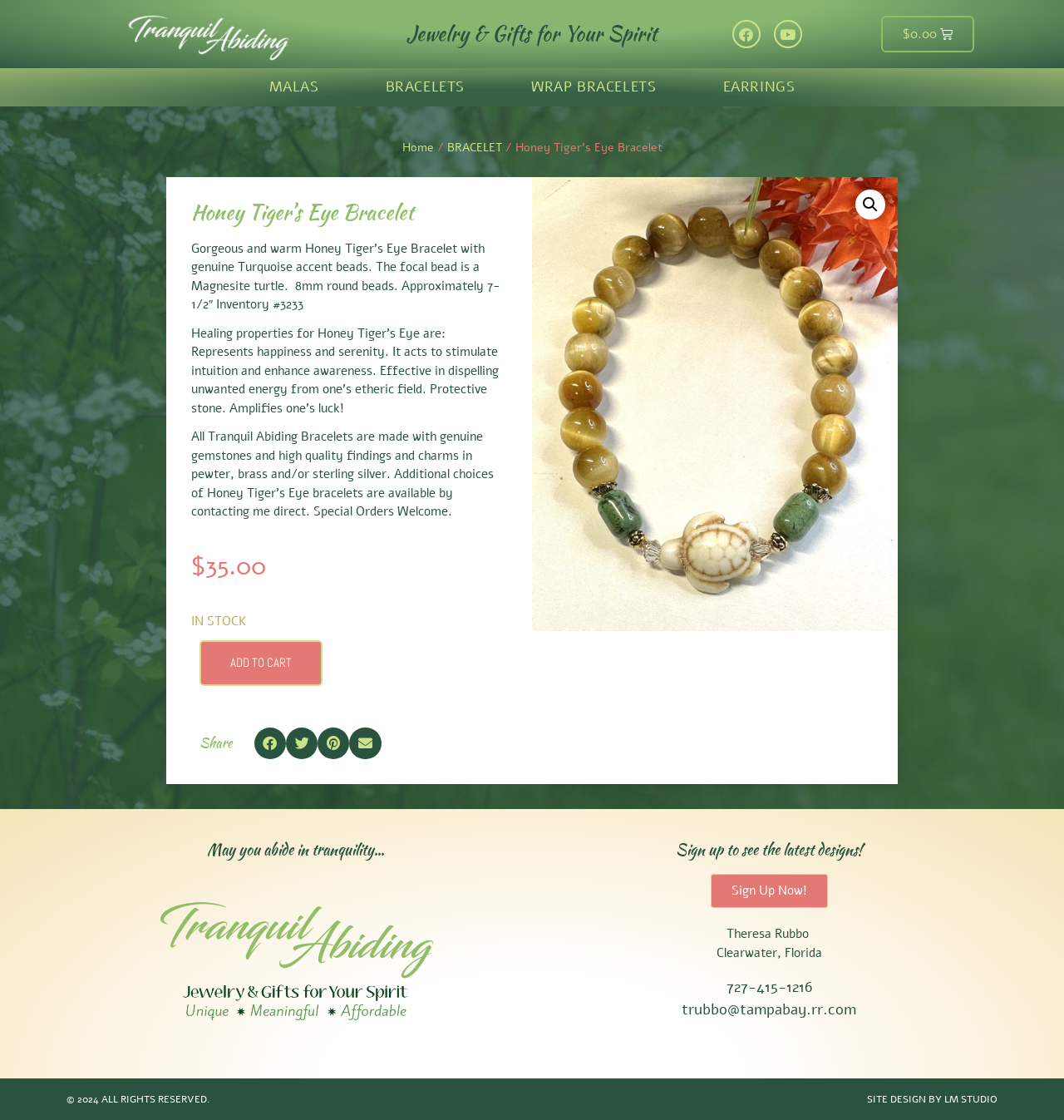Can you specify the bounding box coordinates for the region that should be clicked to fulfill this instruction: "Click the 'ADD TO CART' button".

[0.188, 0.572, 0.303, 0.612]